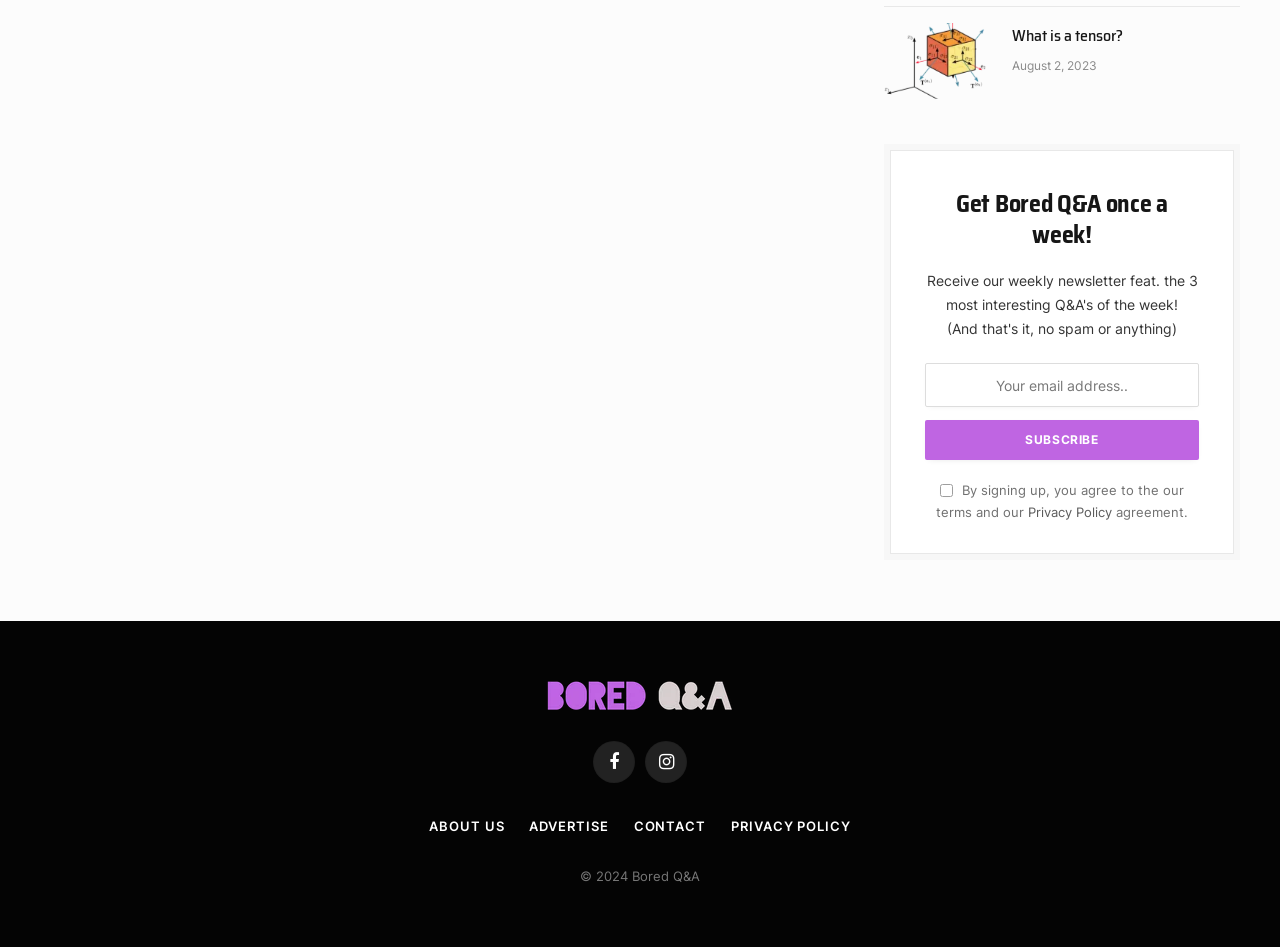Bounding box coordinates are specified in the format (top-left x, top-left y, bottom-right x, bottom-right y). All values are floating point numbers bounded between 0 and 1. Please provide the bounding box coordinate of the region this sentence describes: Privacy policy

[0.571, 0.863, 0.665, 0.88]